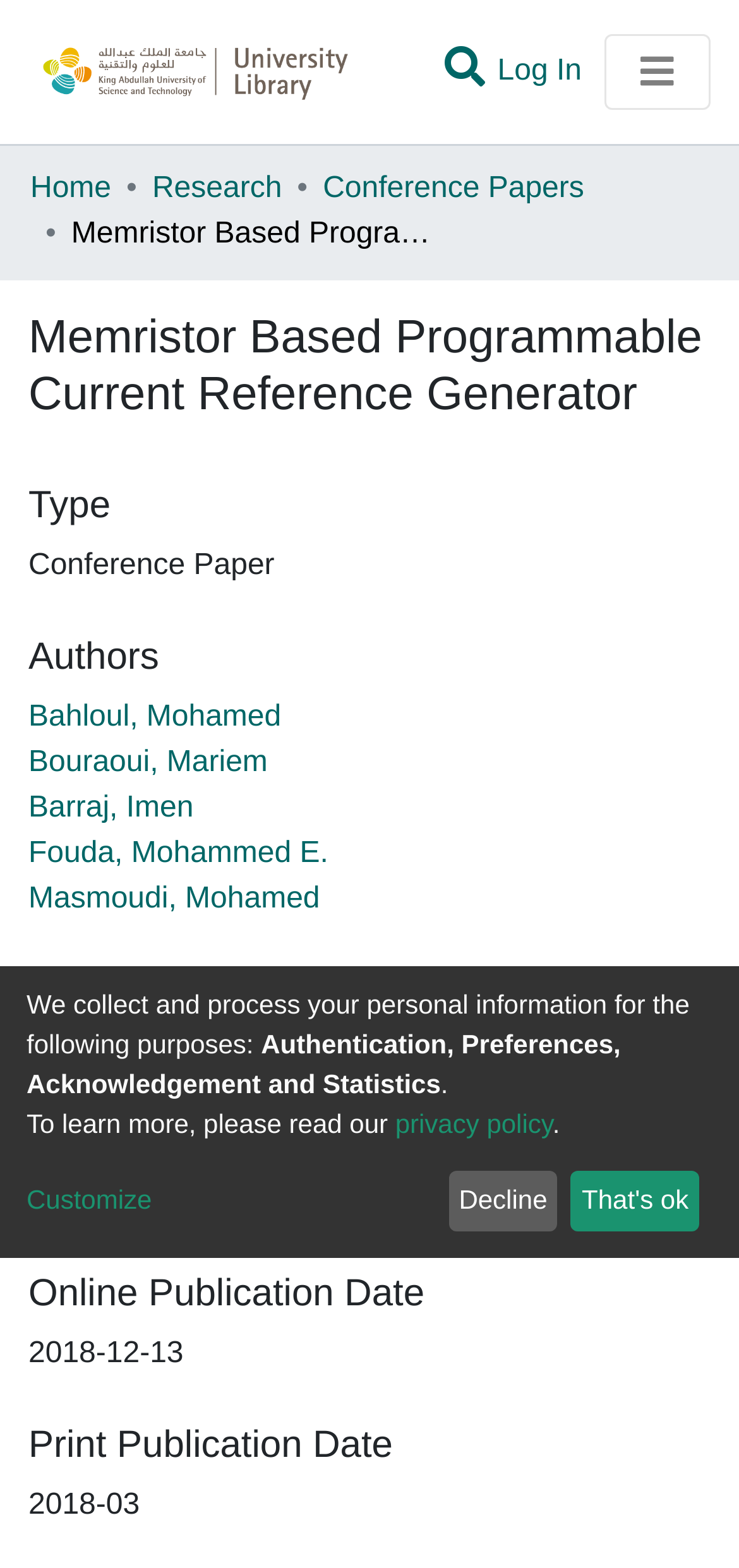Summarize the contents and layout of the webpage in detail.

The webpage is about a research paper titled "Memristor Based Programmable Current Reference Generator". At the top left corner, there is a repository logo, and next to it, a user profile bar with a search function. The search function consists of a textbox and a search icon. On the top right corner, there are links to log in and toggle navigation.

Below the top navigation bar, there is a main navigation bar with links to "Communities & Collections", "All of KAUST", and "About". Underneath, there is a breadcrumb navigation bar showing the path from "Home" to "Research" to "Conference Papers".

The main content of the webpage is divided into sections. The first section displays the title of the research paper, "Memristor Based Programmable Current Reference Generator". The second section shows the type of the paper, which is a "Conference Paper". The authors of the paper are listed below, with links to their profiles.

The following sections display the KAUST department, grant number, online publication date, and print publication date related to the paper. At the bottom of the page, there is a notice about collecting and processing personal information, with links to the privacy policy and a customize option. Two buttons, "Decline" and "That's ok", are placed at the bottom right corner.